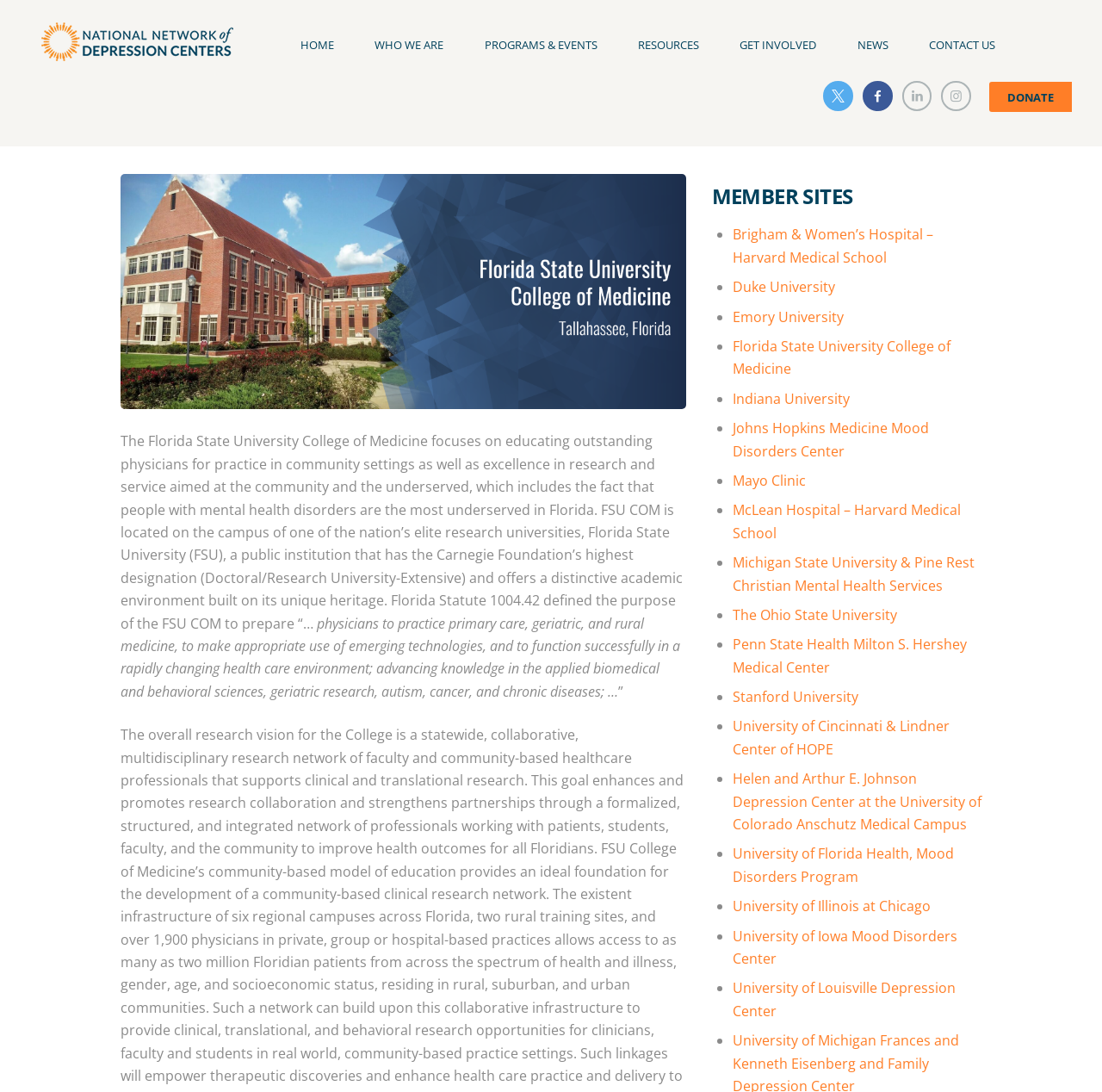Can you specify the bounding box coordinates of the area that needs to be clicked to fulfill the following instruction: "Click the NEWS link"?

[0.759, 0.021, 0.825, 0.061]